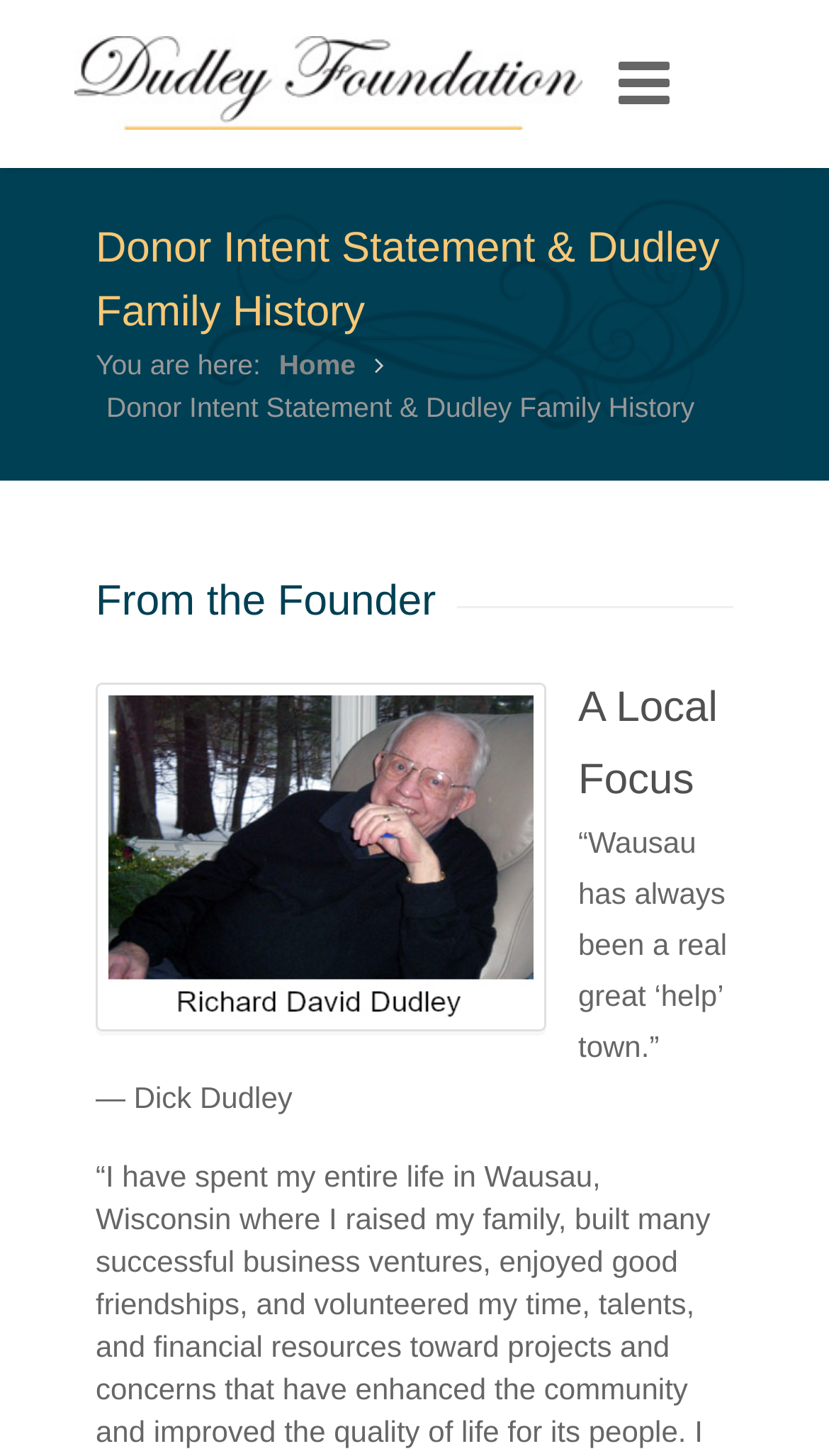Who is the founder of the foundation?
Give a detailed and exhaustive answer to the question.

The founder of the foundation is Dick Dudley, as mentioned in the heading 'From the Founder' and the image element with the OCR text 'Dick Dudley'.